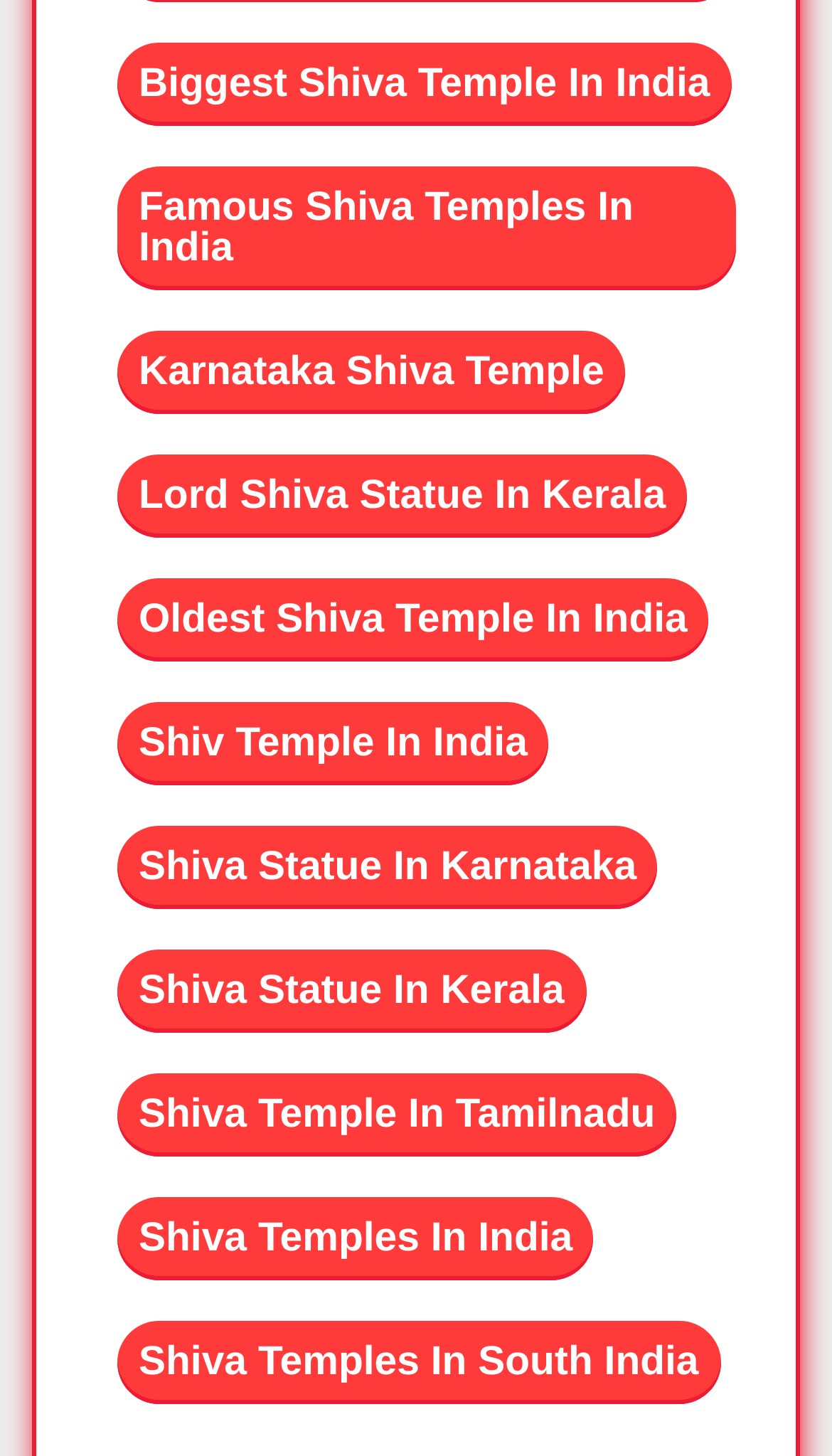How many links are there on this webpage?
From the image, provide a succinct answer in one word or a short phrase.

9